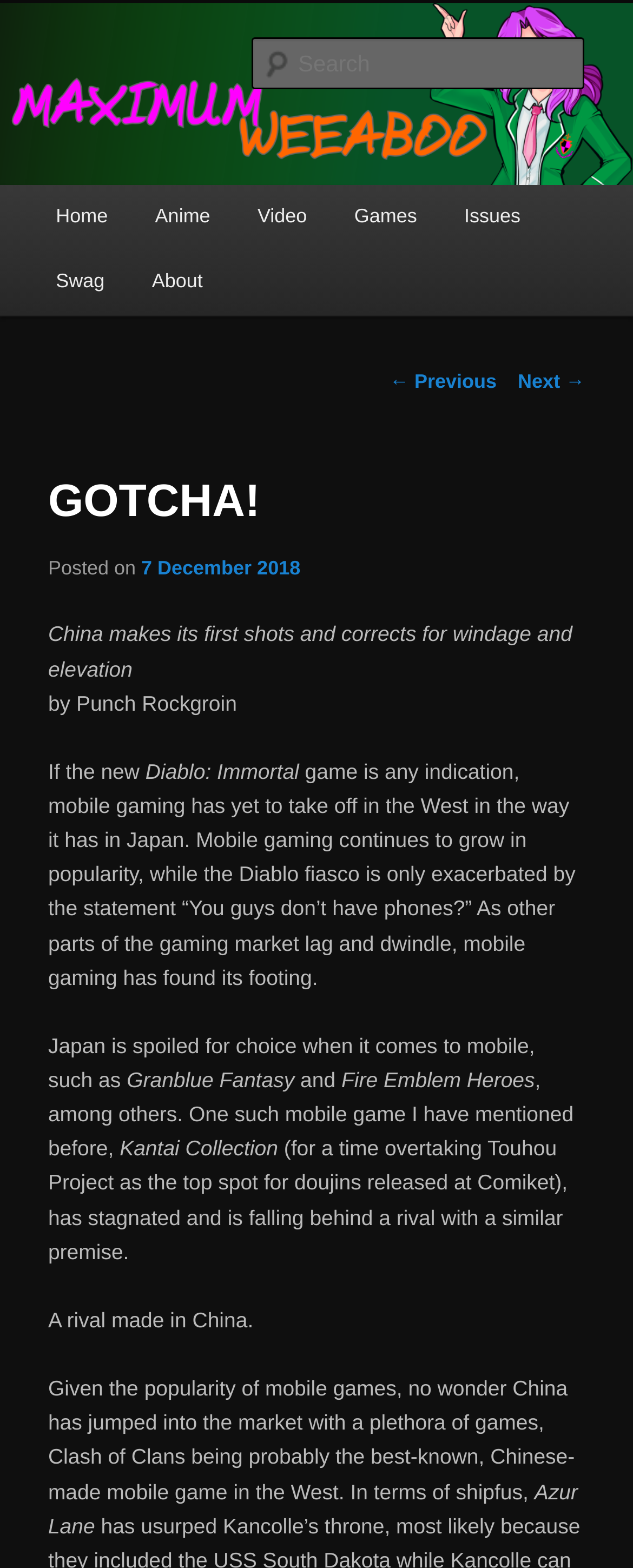What is the name of the mobile game mentioned in the article?
Observe the image and answer the question with a one-word or short phrase response.

Azur Lane